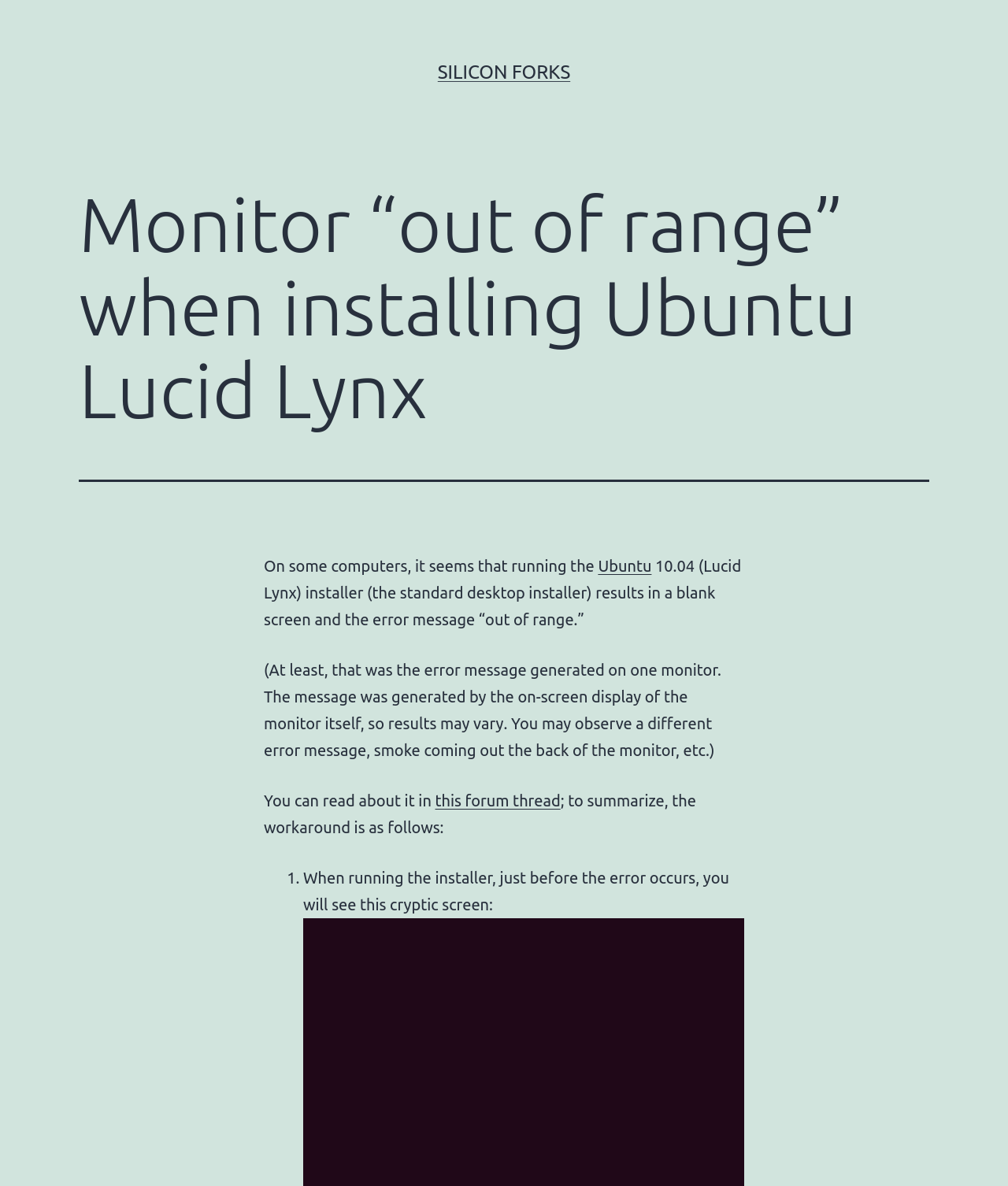Please provide the bounding box coordinates in the format (top-left x, top-left y, bottom-right x, bottom-right y). Remember, all values are floating point numbers between 0 and 1. What is the bounding box coordinate of the region described as: this forum thread

[0.432, 0.667, 0.556, 0.683]